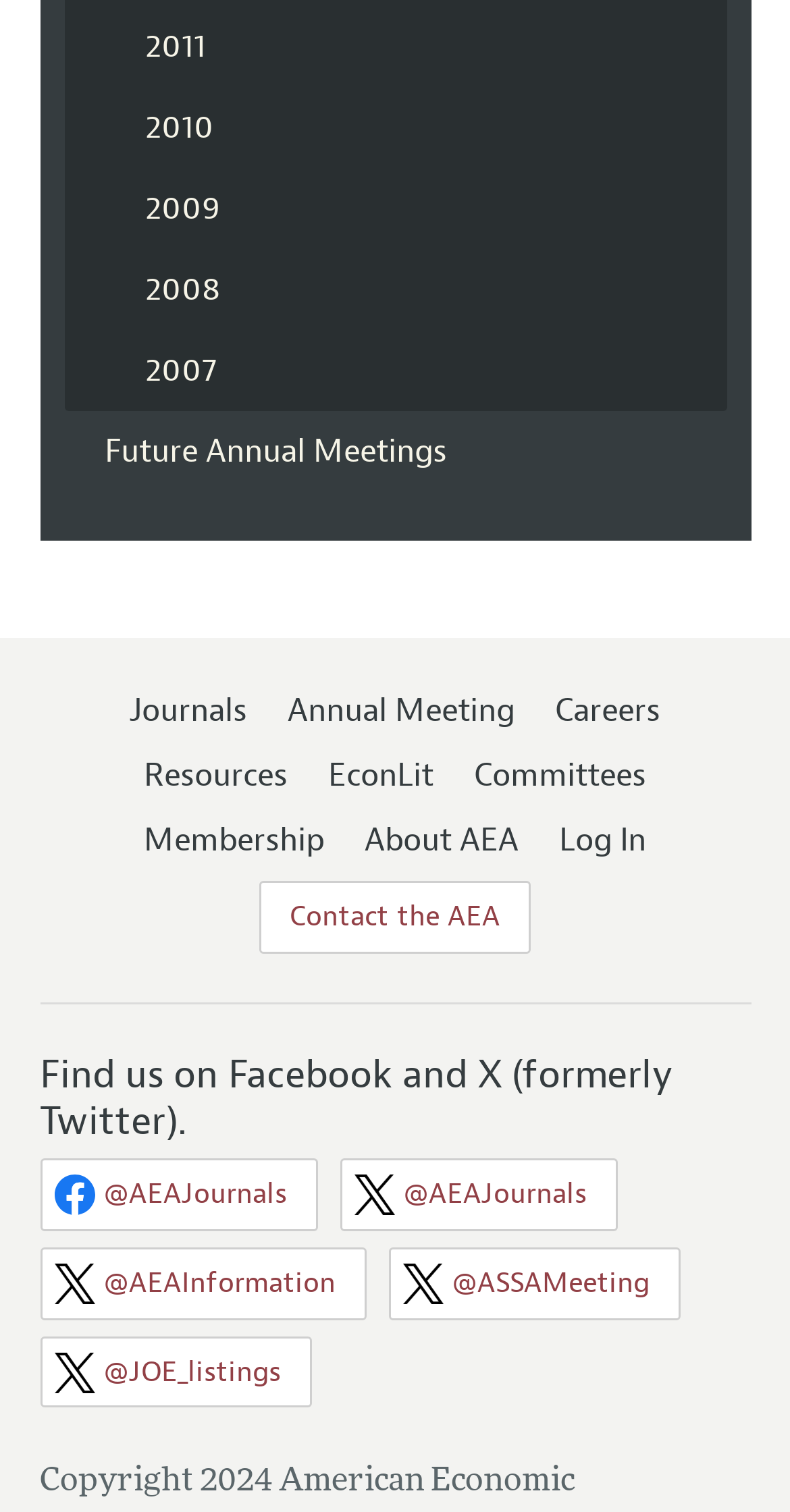Given the description Future Annual Meetings, predict the bounding box coordinates of the UI element. Ensure the coordinates are in the format (top-left x, top-left y, bottom-right x, bottom-right y) and all values are between 0 and 1.

[0.101, 0.272, 0.919, 0.325]